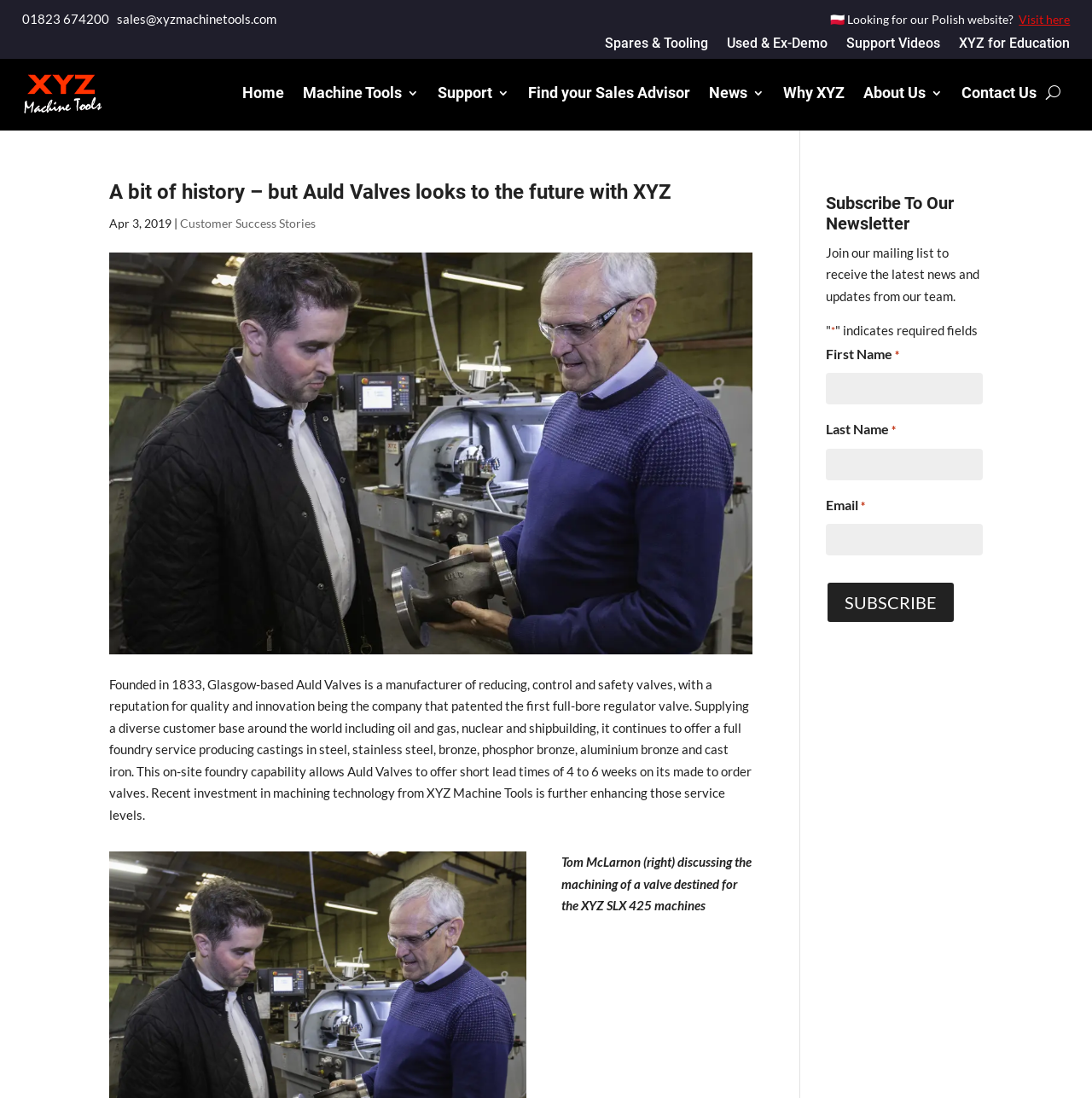Could you identify the text that serves as the heading for this webpage?

A bit of history – but Auld Valves looks to the future with XYZ